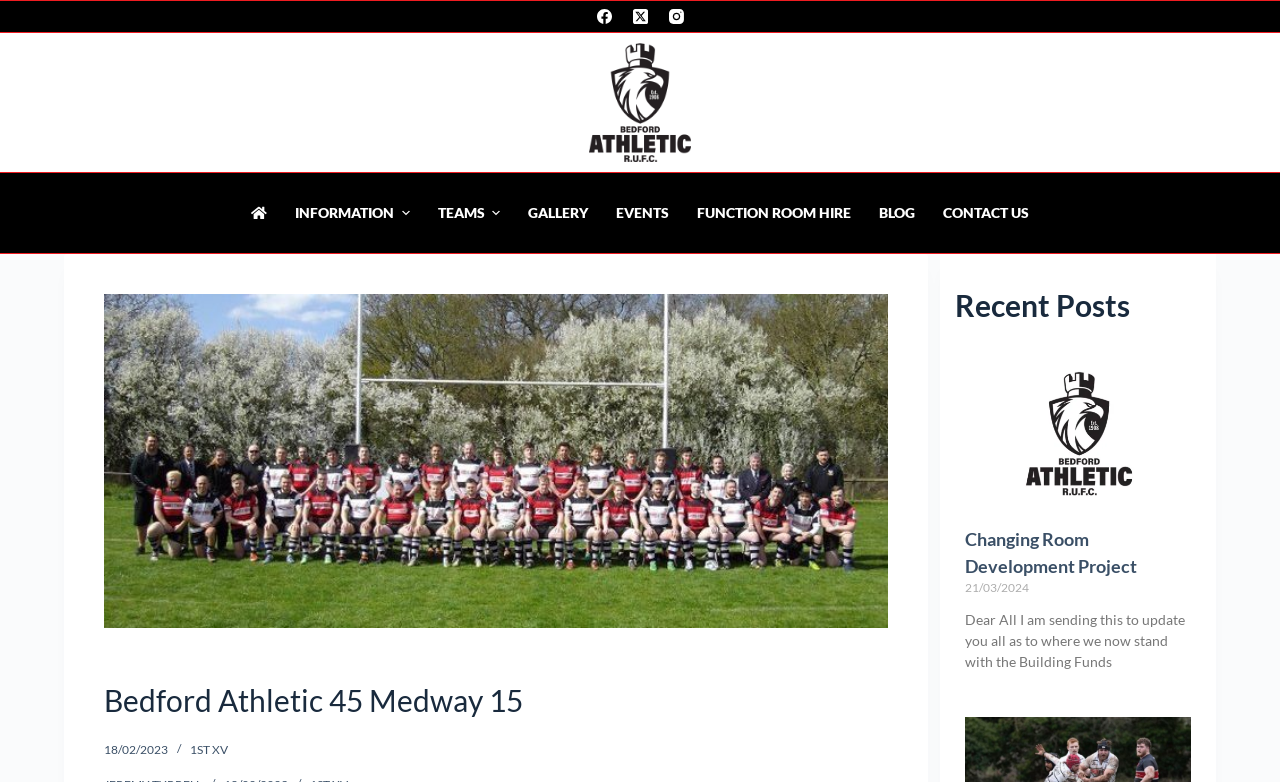How many recent posts are there?
Give a single word or phrase as your answer by examining the image.

1